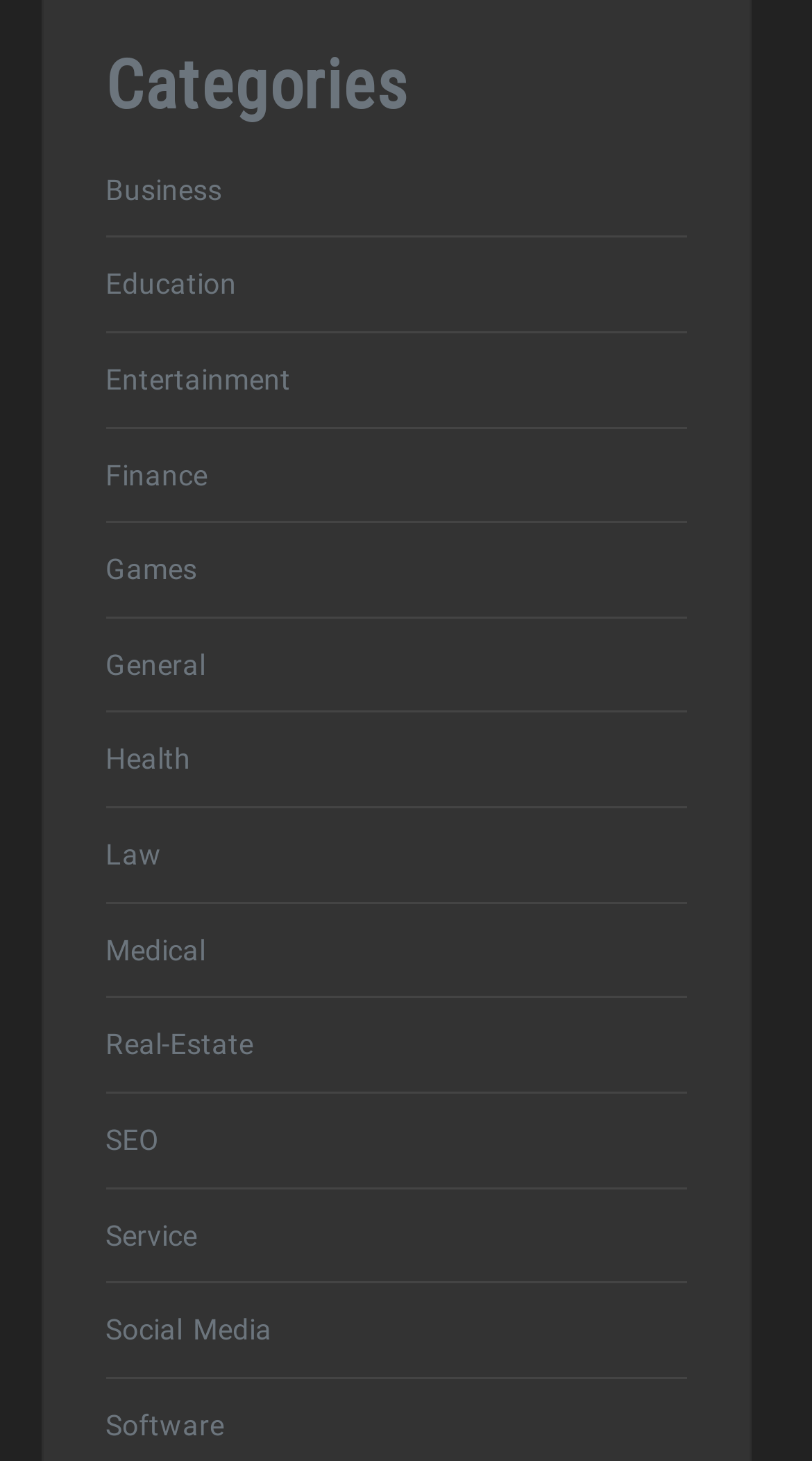Determine the bounding box coordinates of the clickable element to complete this instruction: "Browse Entertainment category". Provide the coordinates in the format of four float numbers between 0 and 1, [left, top, right, bottom].

[0.129, 0.242, 0.845, 0.277]